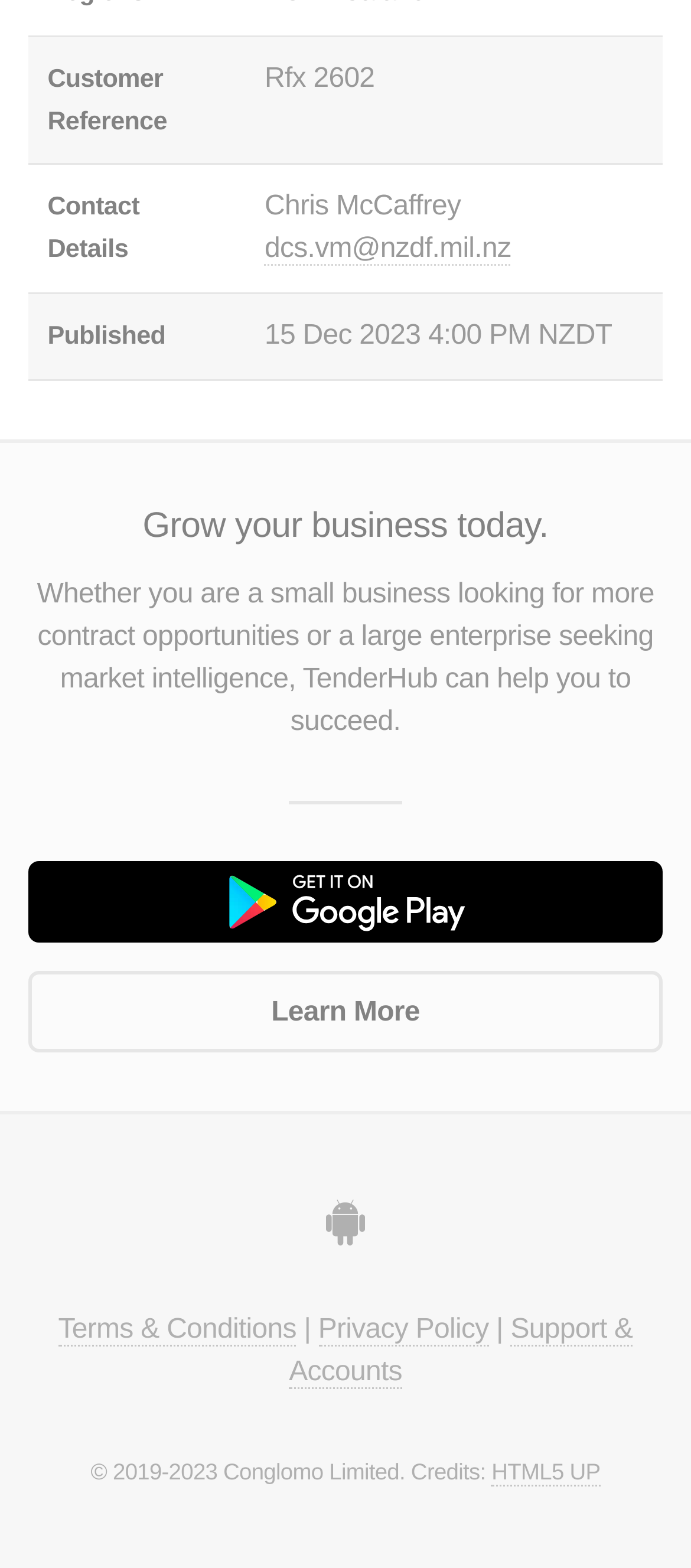Identify the bounding box coordinates of the region I need to click to complete this instruction: "Learn more about the ISS National Lab".

None